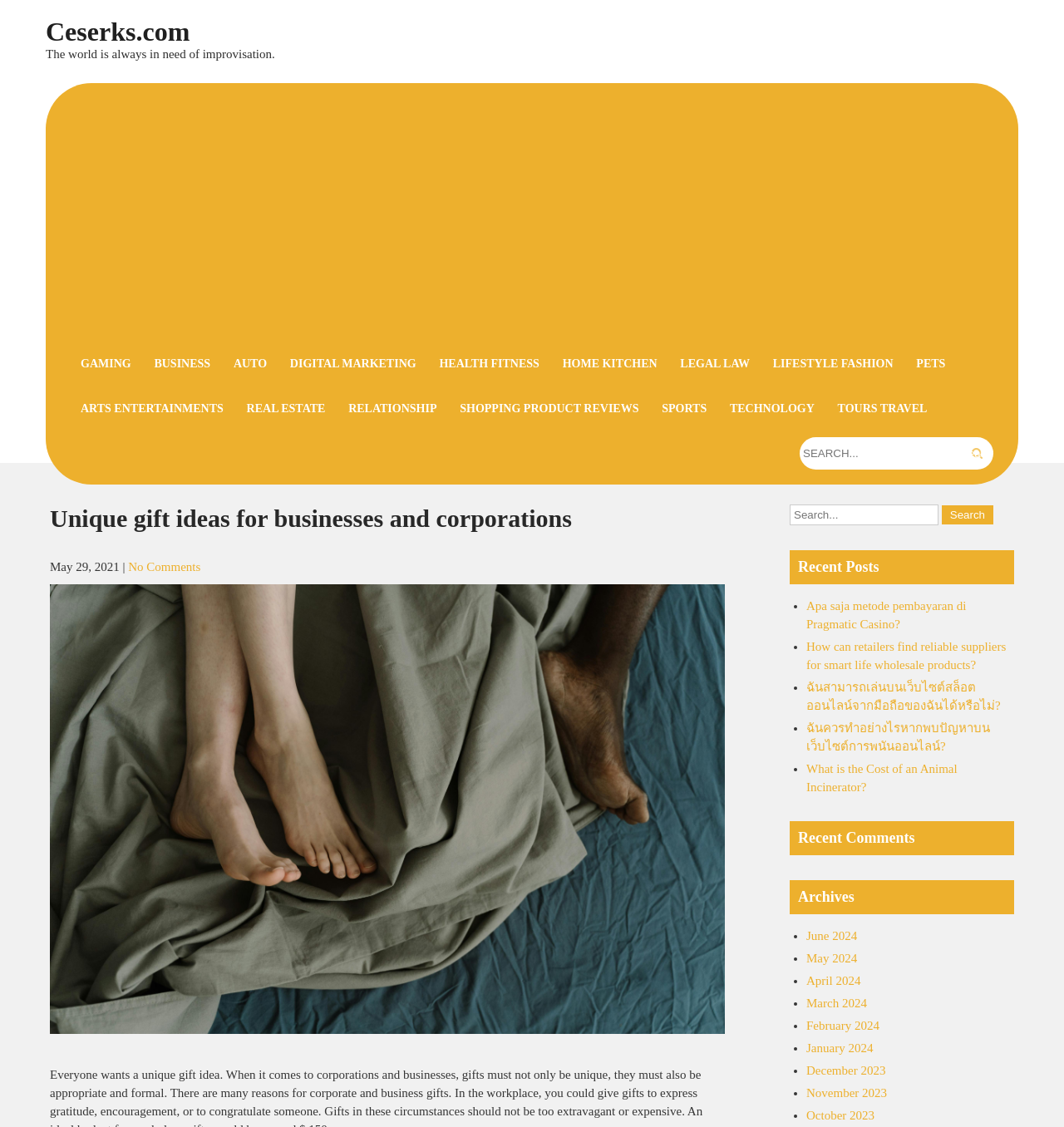Identify the bounding box coordinates necessary to click and complete the given instruction: "Search for something".

[0.752, 0.388, 0.934, 0.417]